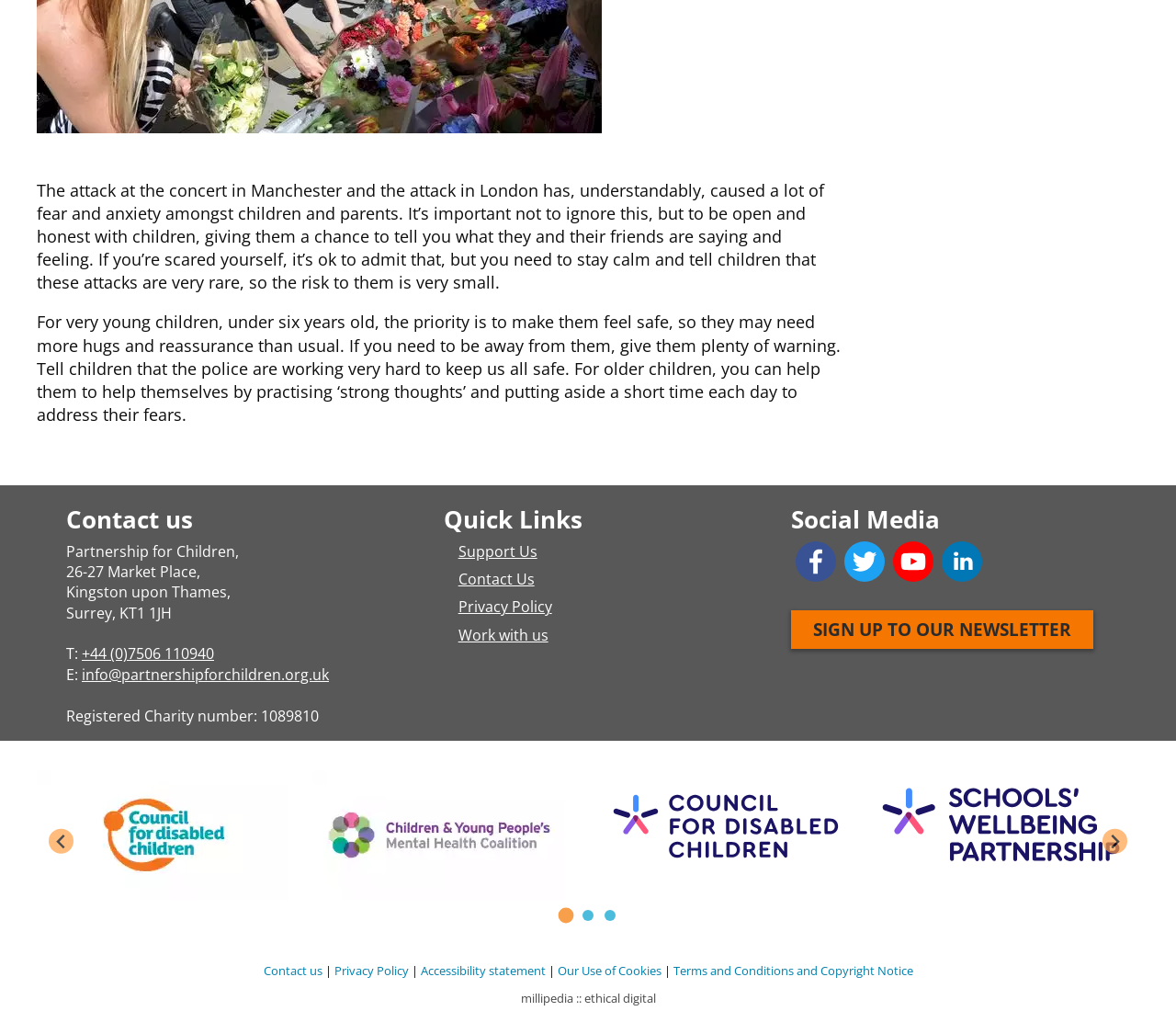Identify the bounding box of the HTML element described as: "Work with us".

[0.39, 0.618, 0.466, 0.638]